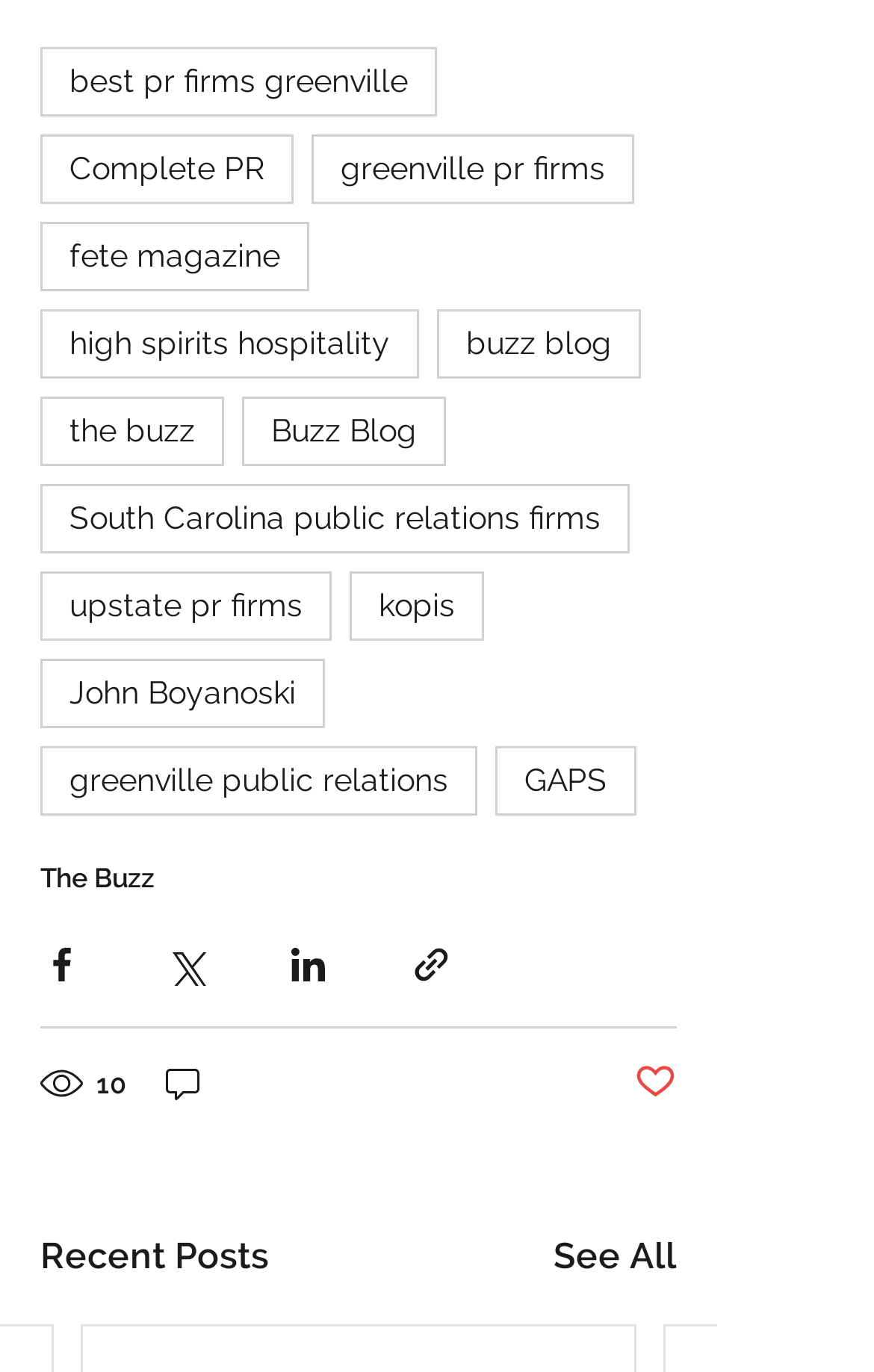Reply to the question with a brief word or phrase: What is the text of the first link in the navigation section?

best pr firms greenville